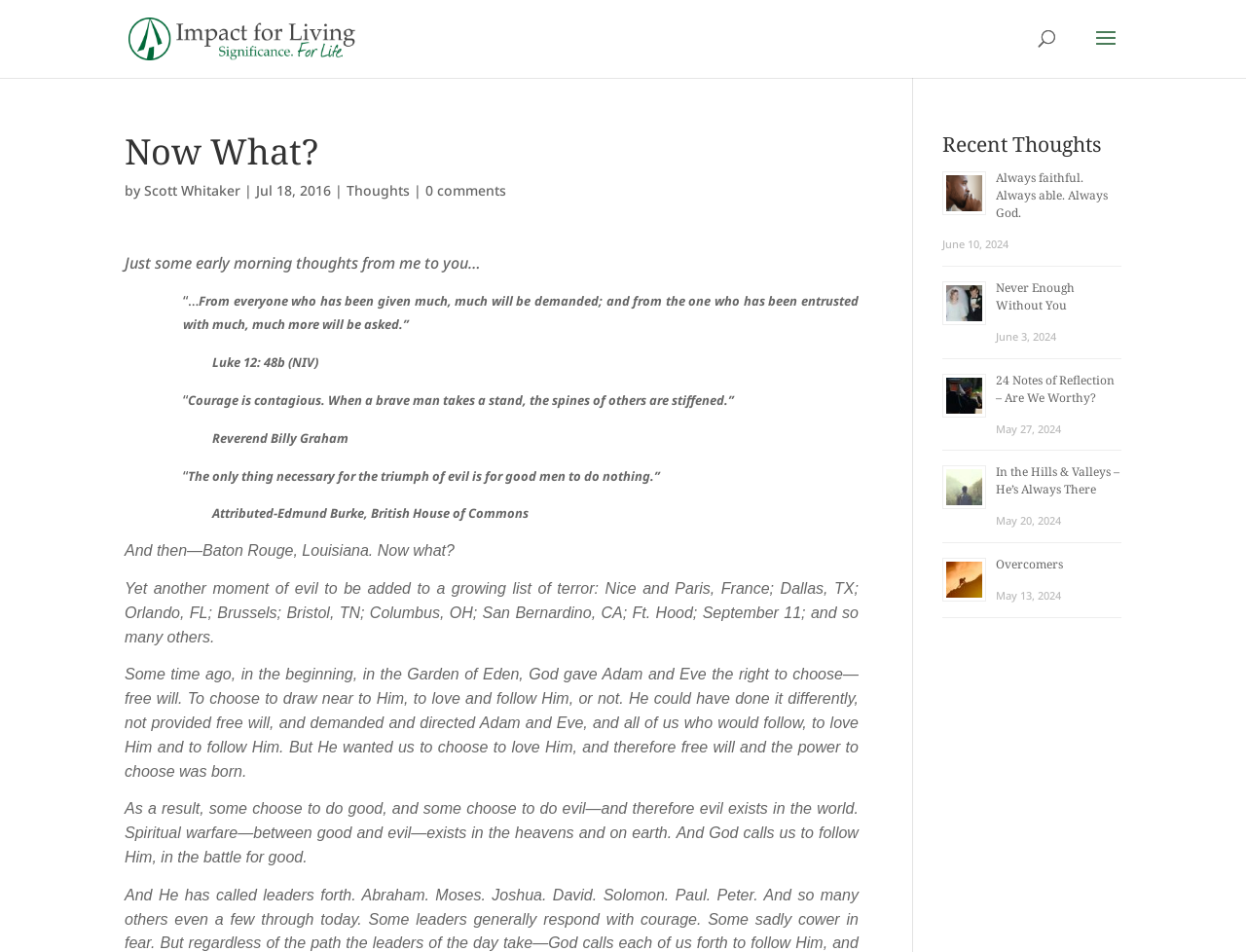What is the topic of the blog post?
Look at the image and respond with a single word or a short phrase.

Evil and Good